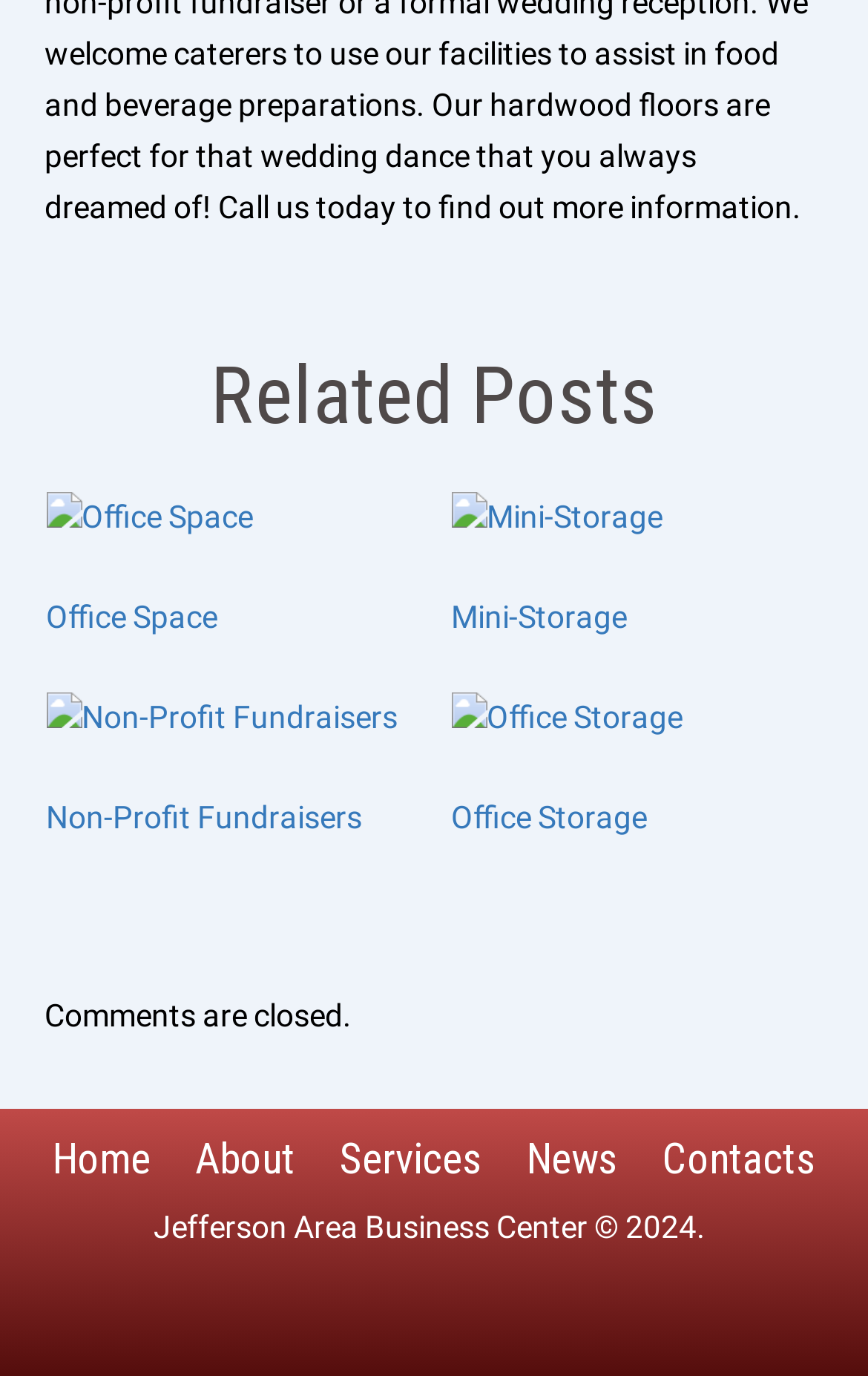Identify the bounding box coordinates for the region of the element that should be clicked to carry out the instruction: "read 'Comments are closed.'". The bounding box coordinates should be four float numbers between 0 and 1, i.e., [left, top, right, bottom].

[0.051, 0.725, 0.405, 0.751]